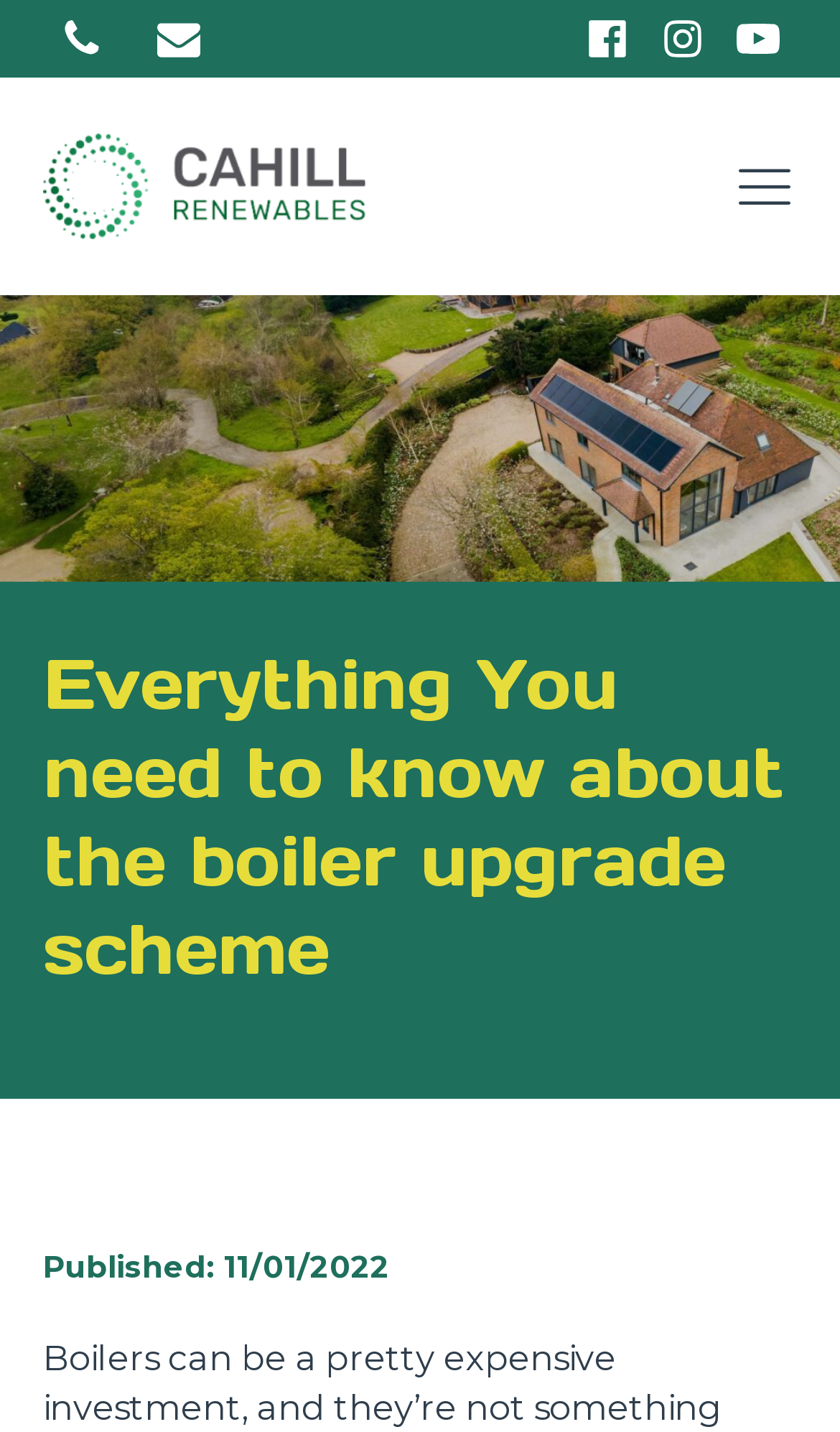Generate an in-depth caption that captures all aspects of the webpage.

The webpage is about the boiler upgrade scheme, with a focus on government support and schemes to help with the investment. At the top left of the page, there is a logo of Cahill Renewables, which is an image with the text "Cahill Renewables". 

Below the logo, there is a heading that reads "Everything You need to know about the boiler upgrade scheme". This heading spans across the entire width of the page. 

On the top right of the page, there are four social media links, each represented by an icon: phone, envelope, facebook-official, and instagram. These icons are arranged horizontally, with the phone icon on the left and the instagram icon on the right. 

To the right of the social media links, there is a youtube-play icon. Below the youtube-play icon, there is a menu icon. 

The main content of the page starts below the heading, but the exact content is not specified in the provided accessibility tree. However, based on the meta description, it is likely that the page discusses government schemes and support for boiler upgrades, especially during the winter months.